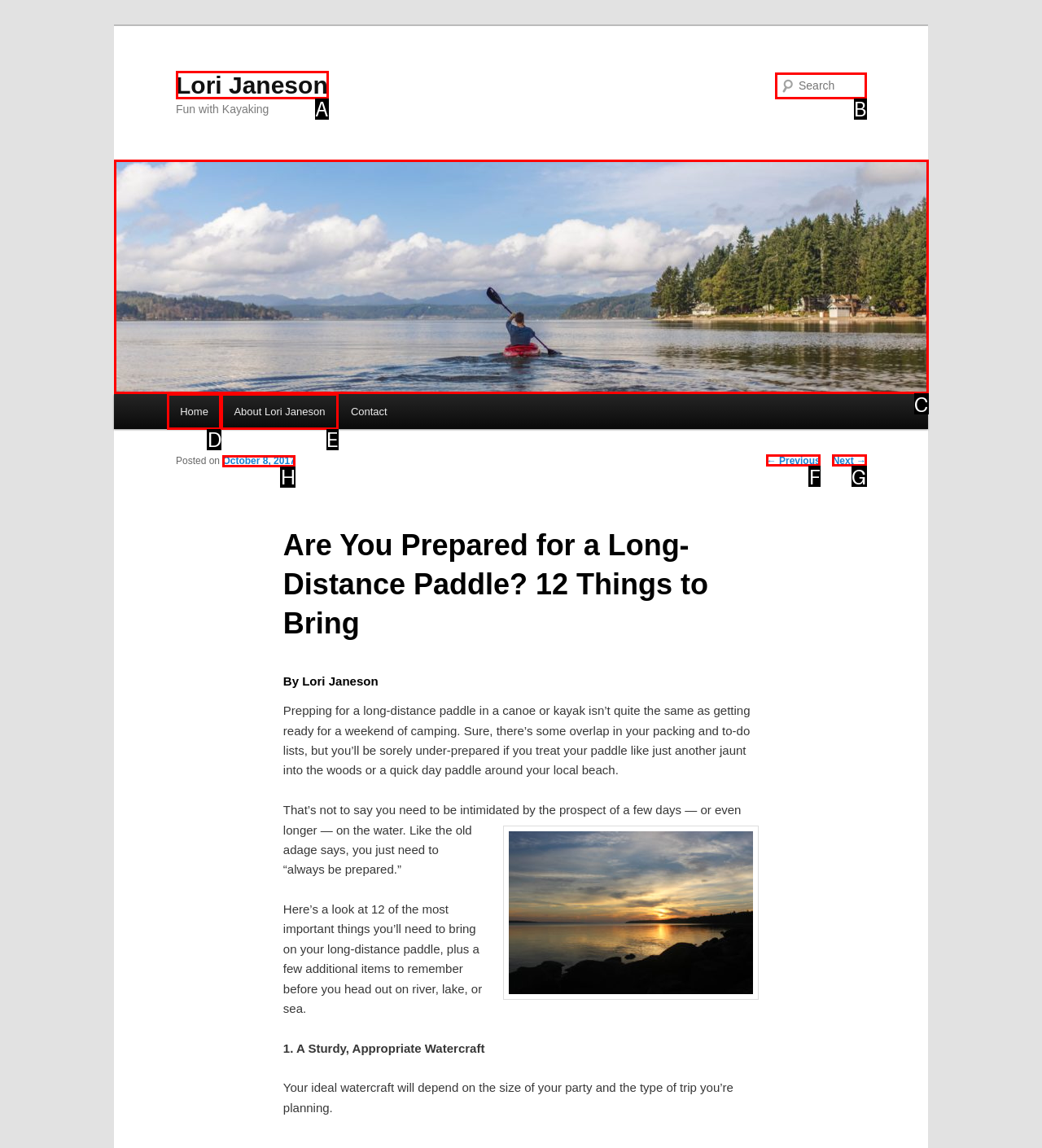Select the appropriate HTML element to click on to finish the task: Visit Lori Janeson's homepage.
Answer with the letter corresponding to the selected option.

A